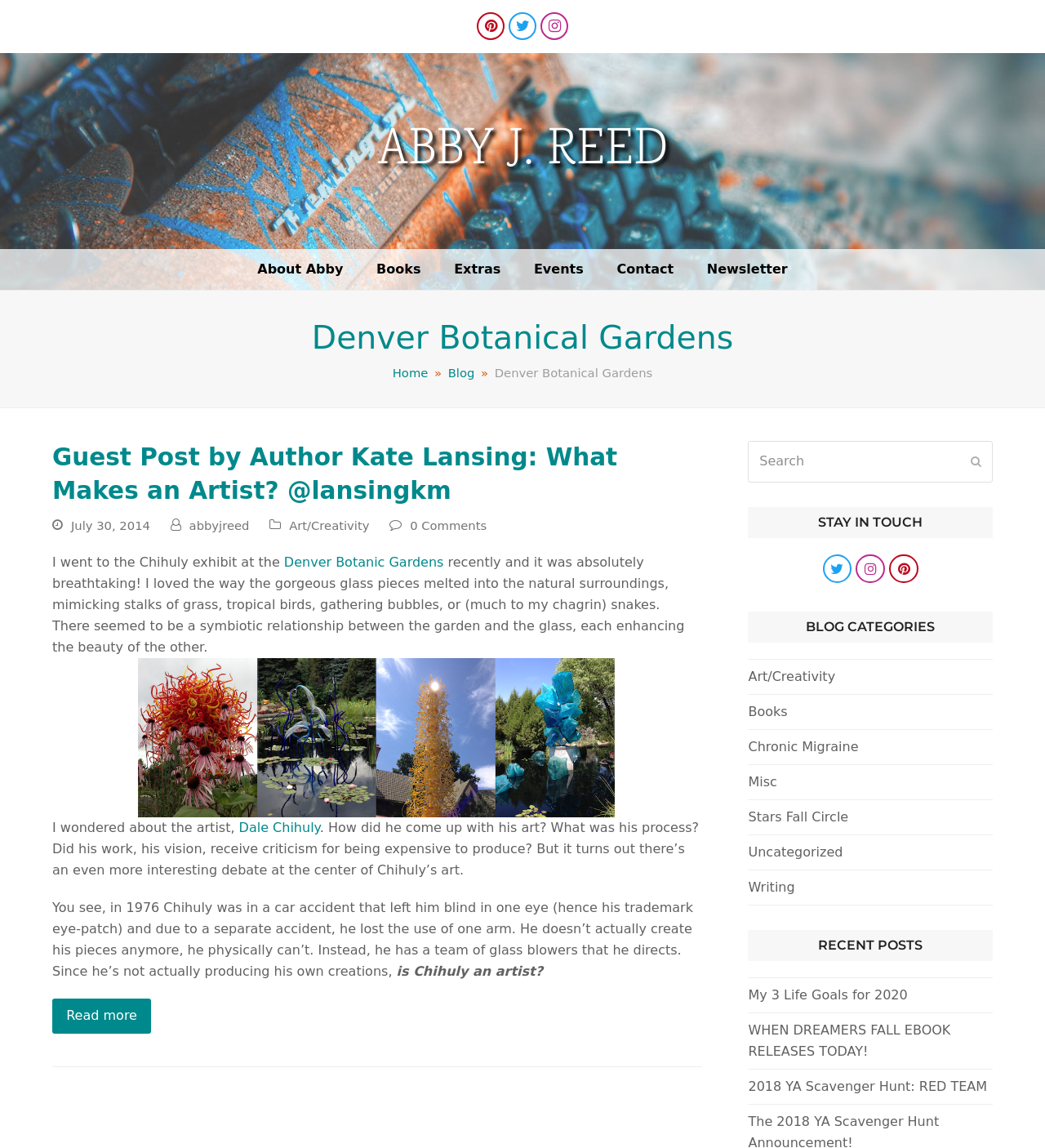Identify and provide the title of the webpage.

Denver Botanical Gardens